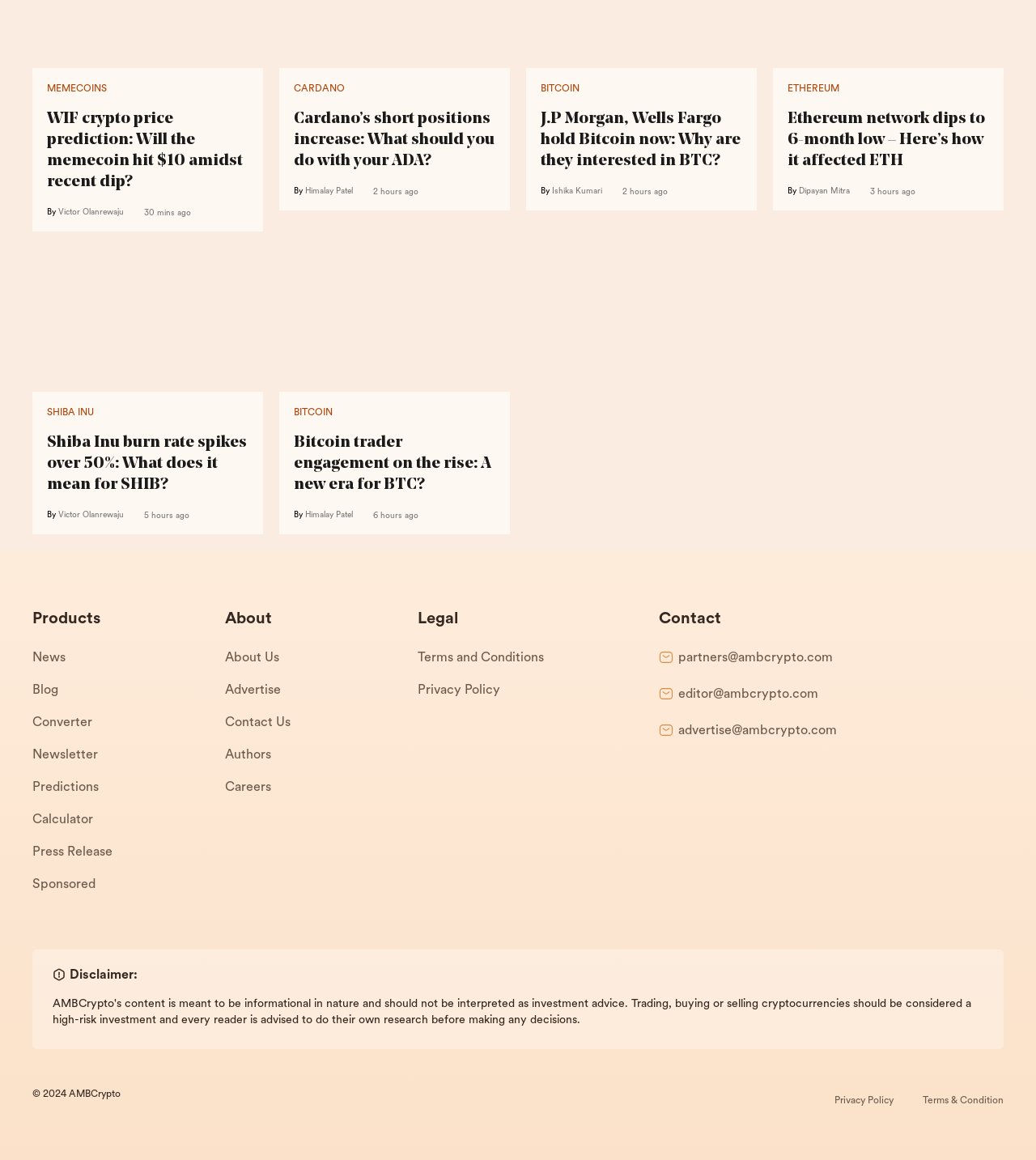Using the webpage screenshot, find the UI element described by Cardano. Provide the bounding box coordinates in the format (top-left x, top-left y, bottom-right x, bottom-right y), ensuring all values are floating point numbers between 0 and 1.

[0.284, 0.073, 0.333, 0.081]